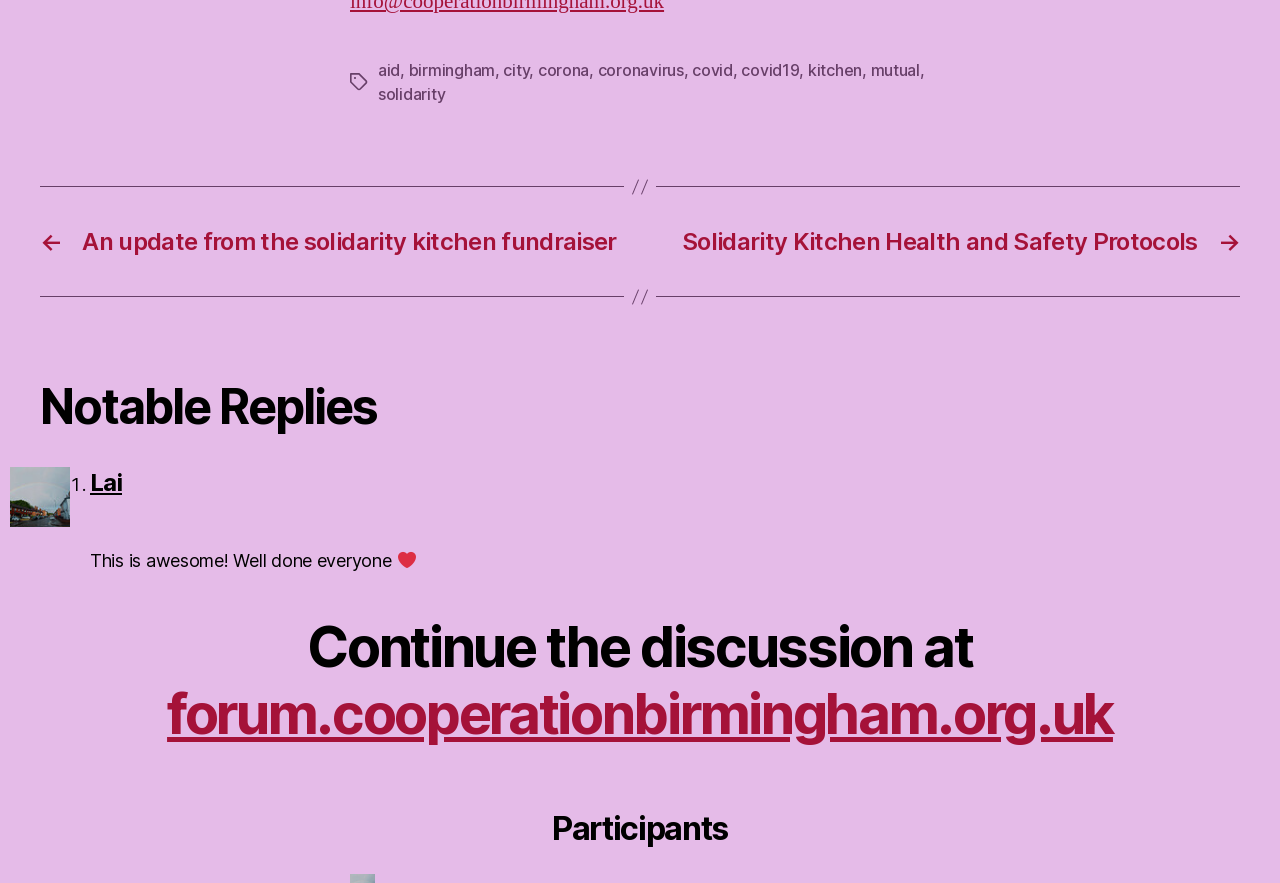Please identify the bounding box coordinates for the region that you need to click to follow this instruction: "Read the reply from Lai".

[0.07, 0.529, 0.969, 0.65]